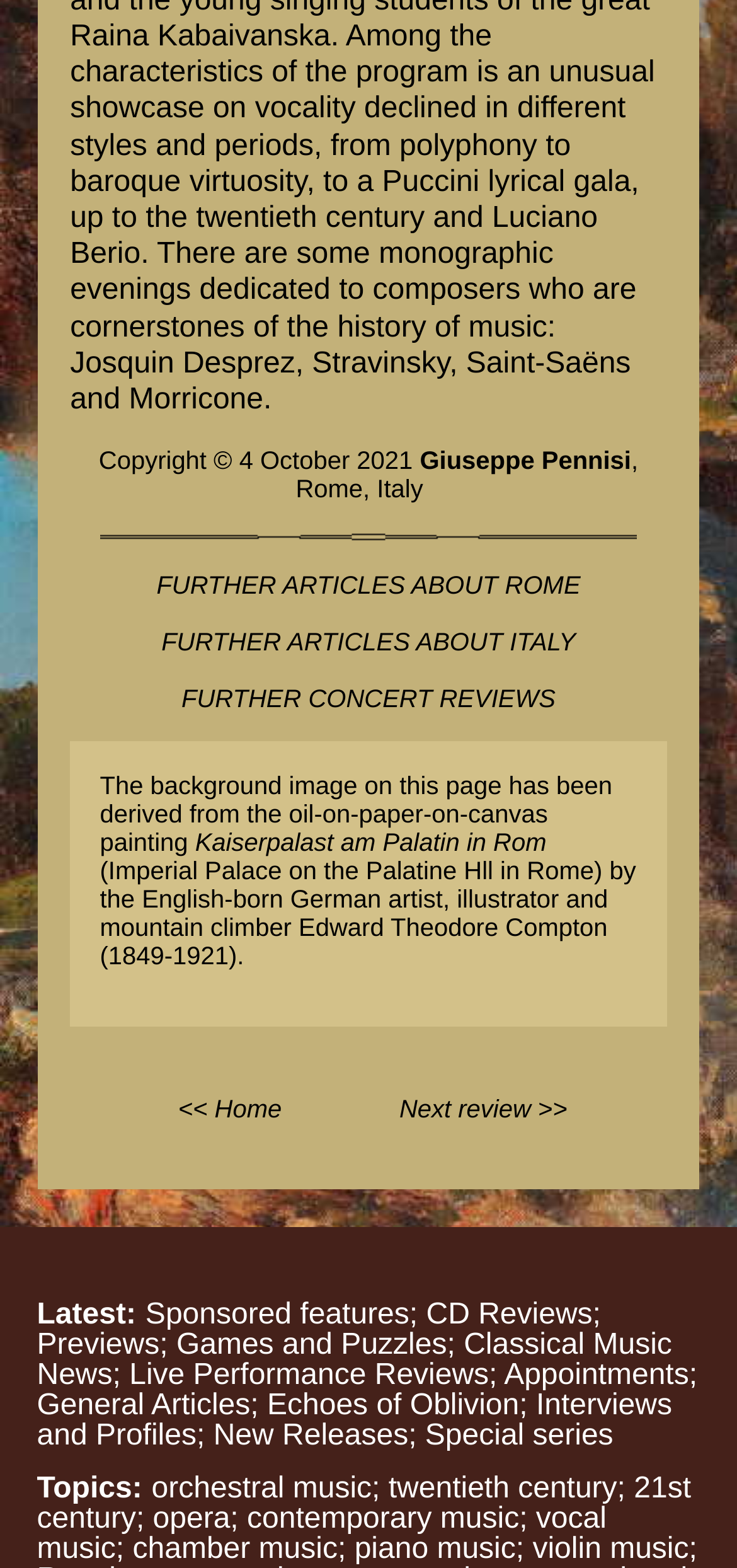Use the information in the screenshot to answer the question comprehensively: Who is the author of this webpage?

The author's name is found in the link element with the text 'Giuseppe Pennisi' located at the top of the webpage, below the copyright information.